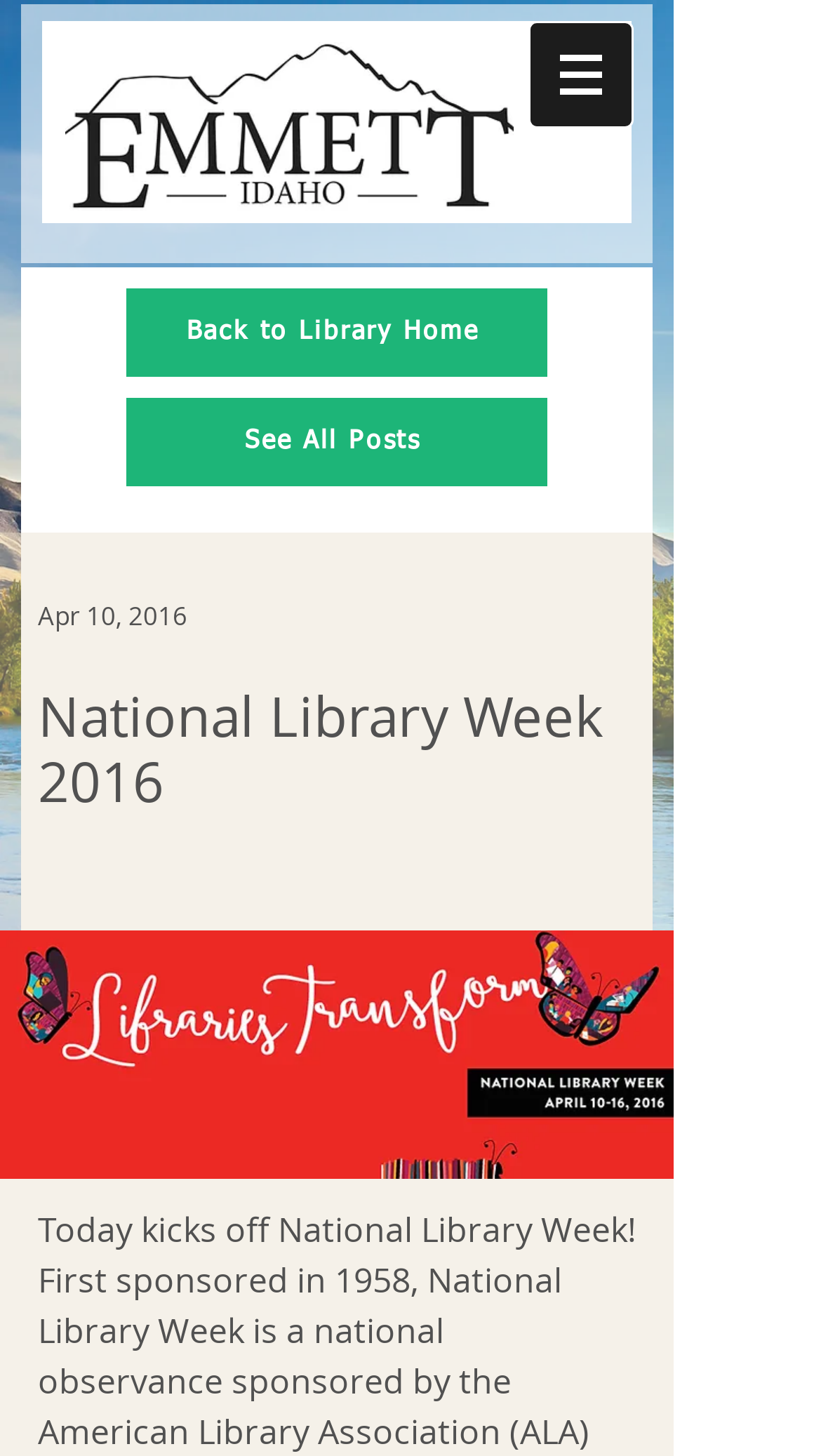Identify the bounding box for the UI element described as: "Back to Library Home". The coordinates should be four float numbers between 0 and 1, i.e., [left, top, right, bottom].

[0.154, 0.198, 0.667, 0.259]